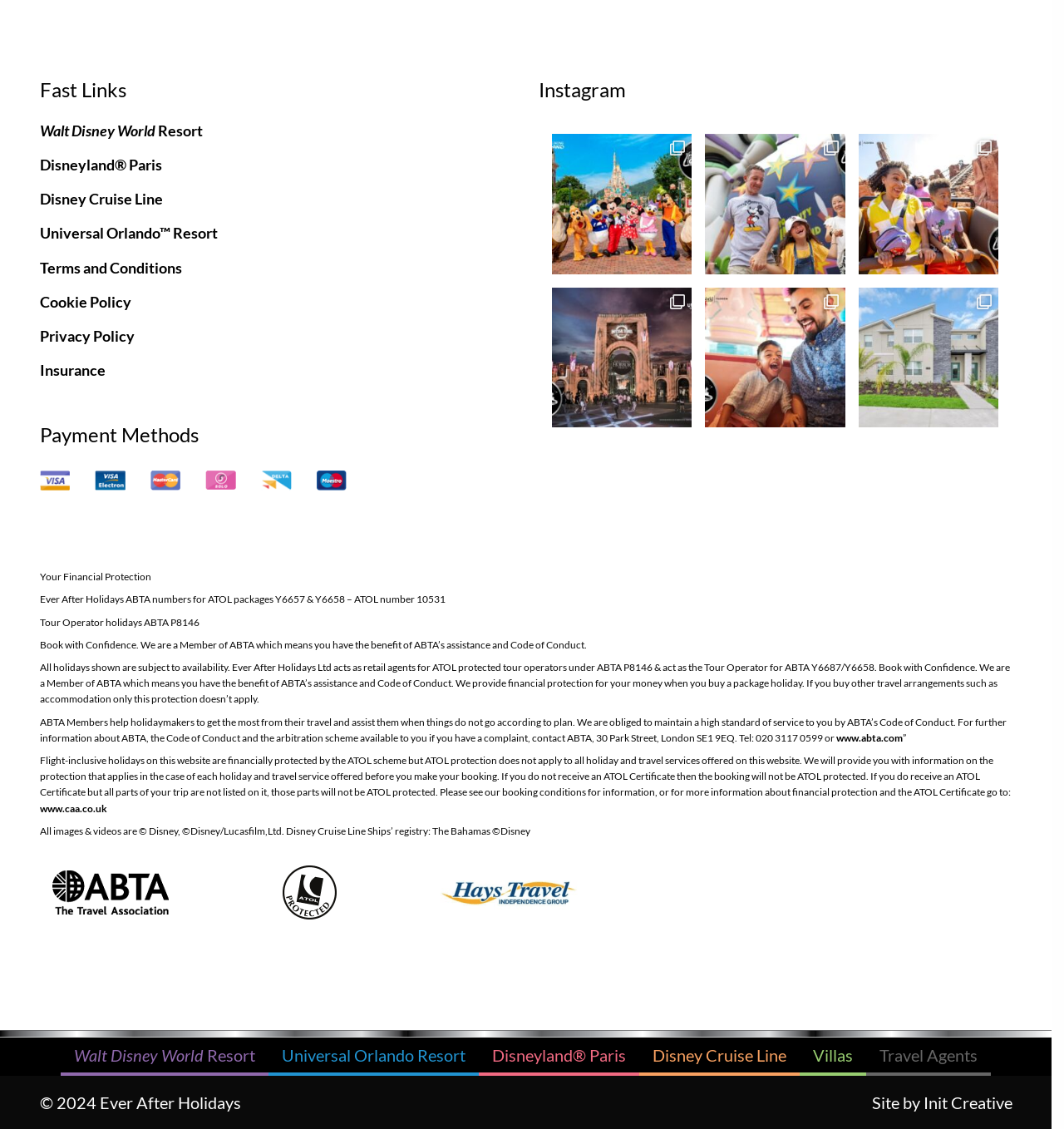Using the information in the image, give a comprehensive answer to the question: 
What is the registry of Disney Cruise Line Ships?

The registry of Disney Cruise Line Ships can be found in the text 'All images & videos are Disney, Disney/Lucasfilm,Ltd. Disney Cruise Line Ships’ registry: The Bahamas' which indicates that the registry is The Bahamas.